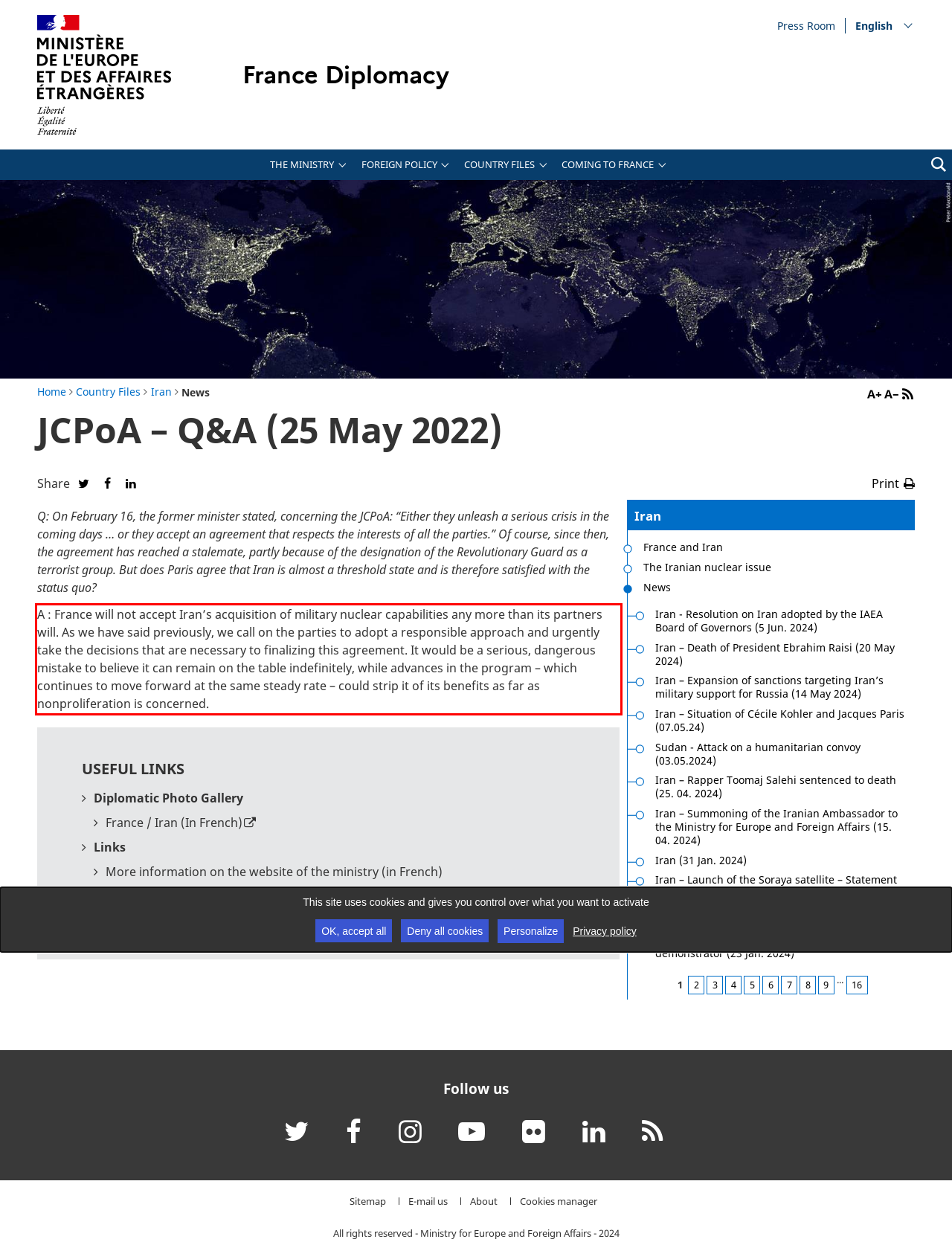With the given screenshot of a webpage, locate the red rectangle bounding box and extract the text content using OCR.

A : France will not accept Iran’s acquisition of military nuclear capabilities any more than its partners will. As we have said previously, we call on the parties to adopt a responsible approach and urgently take the decisions that are necessary to finalizing this agreement. It would be a serious, dangerous mistake to believe it can remain on the table indefinitely, while advances in the program – which continues to move forward at the same steady rate – could strip it of its benefits as far as nonproliferation is concerned.